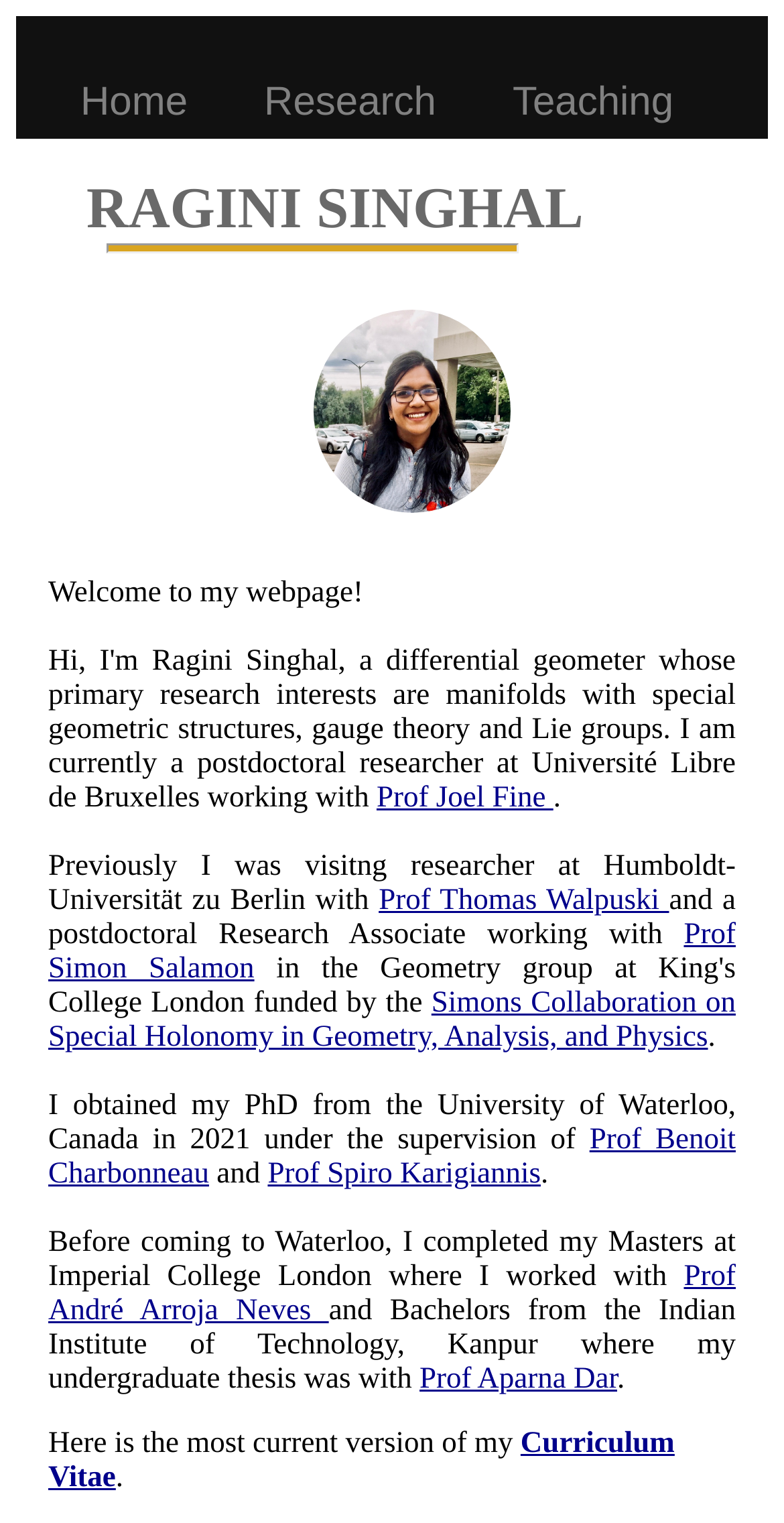Determine the bounding box coordinates for the clickable element required to fulfill the instruction: "check curriculum vitae". Provide the coordinates as four float numbers between 0 and 1, i.e., [left, top, right, bottom].

[0.062, 0.937, 0.861, 0.981]